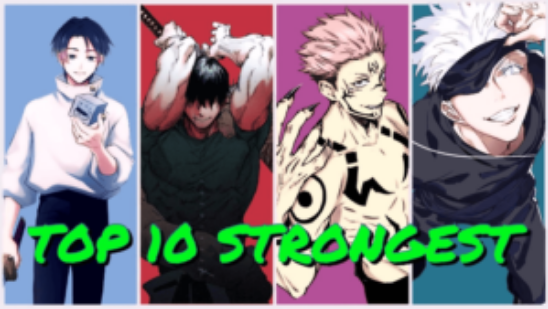Give a one-word or one-phrase response to the question:
What is the character on the far right hinting at?

mysterious abilities and strength